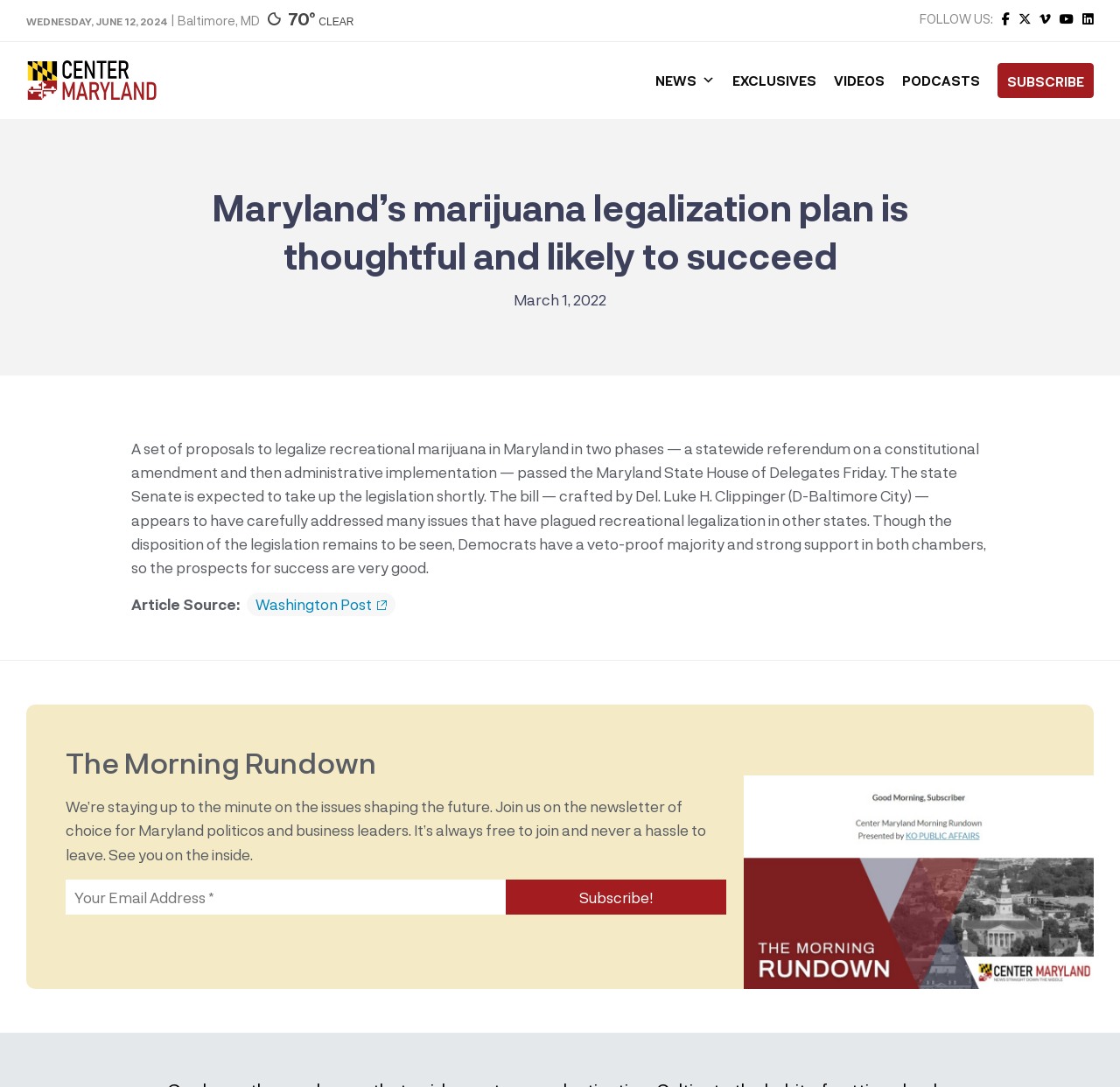Offer a thorough description of the webpage.

This webpage appears to be a news article page from Center Maryland. At the top, there is a date "WEDNESDAY, JUNE 12, 2024" and a location "Baltimore, MD" followed by the current weather condition "70° CLEAR". 

On the top right corner, there are social media links, including Facebook, Twitter, Instagram, YouTube, and LinkedIn, represented by their respective icons. 

Below the weather information, there is a logo of Center Maryland, which is an image. 

The main content of the page is divided into two sections. The first section is a news article with a heading "Maryland’s marijuana legalization plan is thoughtful and likely to succeed". The article is dated "March 1, 2022" and discusses a proposal to legalize recreational marijuana in Maryland. The article source is credited to the Washington Post.

The second section is a newsletter subscription area with a heading "The Morning Rundown". It invites readers to join a newsletter that provides updates on issues shaping the future of Maryland. There is a text box to input an email address and a "Subscribe!" button.